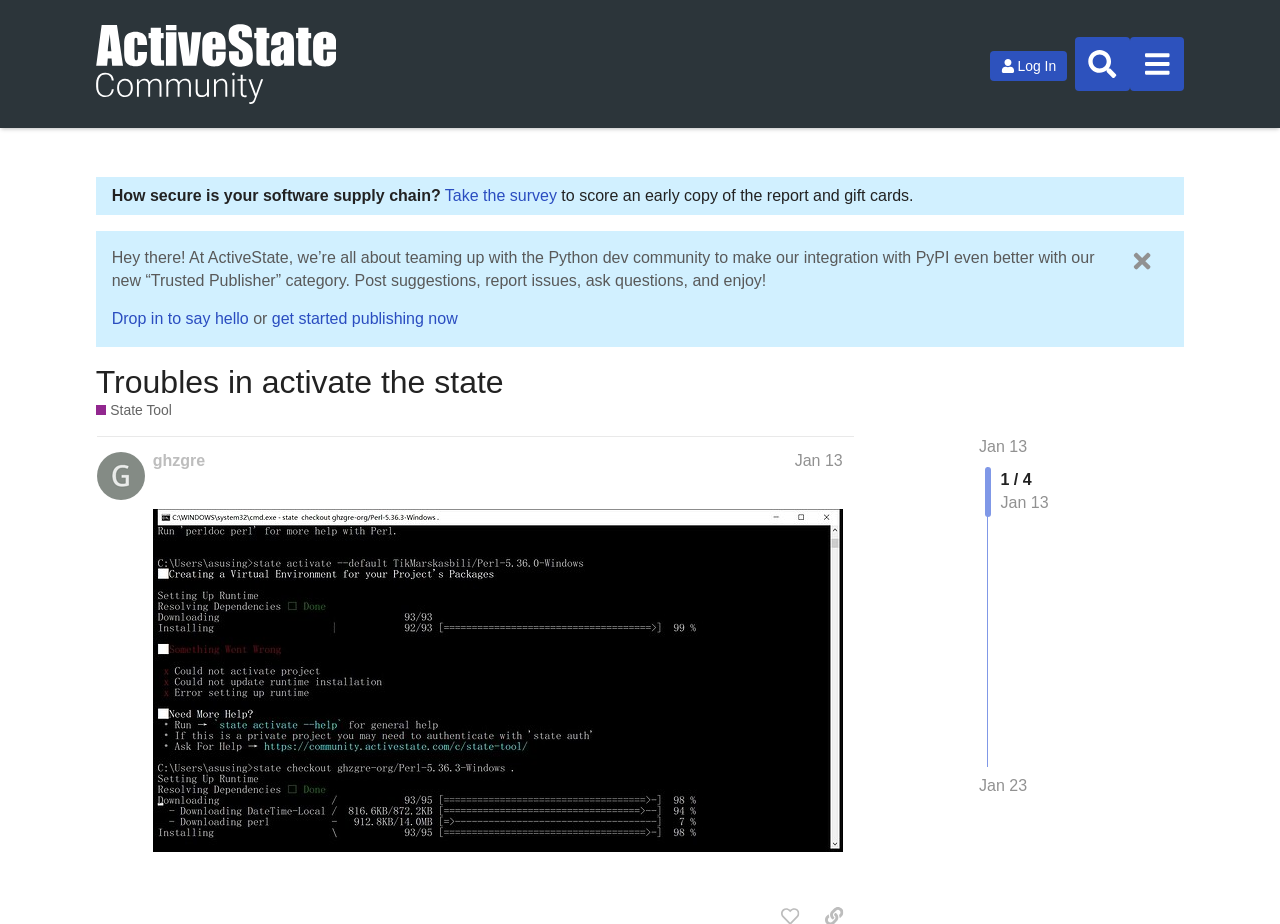Find the bounding box coordinates of the area that needs to be clicked in order to achieve the following instruction: "Drop in to say hello". The coordinates should be specified as four float numbers between 0 and 1, i.e., [left, top, right, bottom].

[0.087, 0.336, 0.194, 0.354]